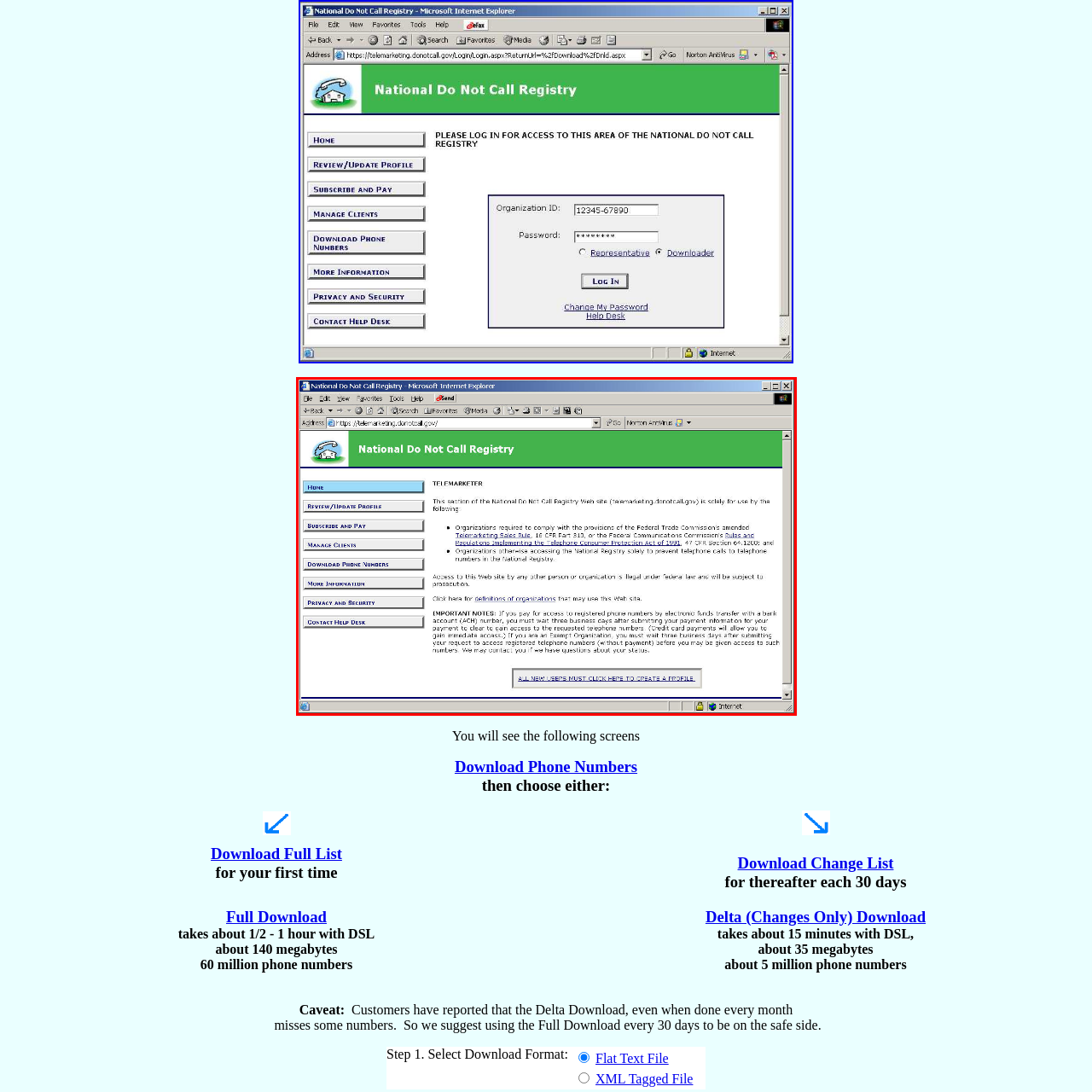Provide a comprehensive description of the image located within the red boundary.

This image displays the "Telemarketer" section of the National Do Not Call Registry website. The interface features headings and informational text regarding compliance with federal regulations related to telemarketing. 

on the left side, there are navigation links, including options like "Review/Update Profile," "Subscribe and Pay," "Manage Claims," and "Download Phone Numbers." The top section outlines important requirements for organizations in relation to accessing registered phone numbers, emphasizing compliance with the Federal Trade Commission's regulations. 

A noticeable warning highlights that unauthorized access by individuals or organizations is strictly illegal and may lead to legal action. Additionally, a brief notice warns users about the importance of providing accurate information to access the registry, notably for organizations seeking to manage their telemarketing practices. The overall layout is typical of web pages from the early 2000s, characterized by a straightforward, utilitarian design aimed at clarity and usability.